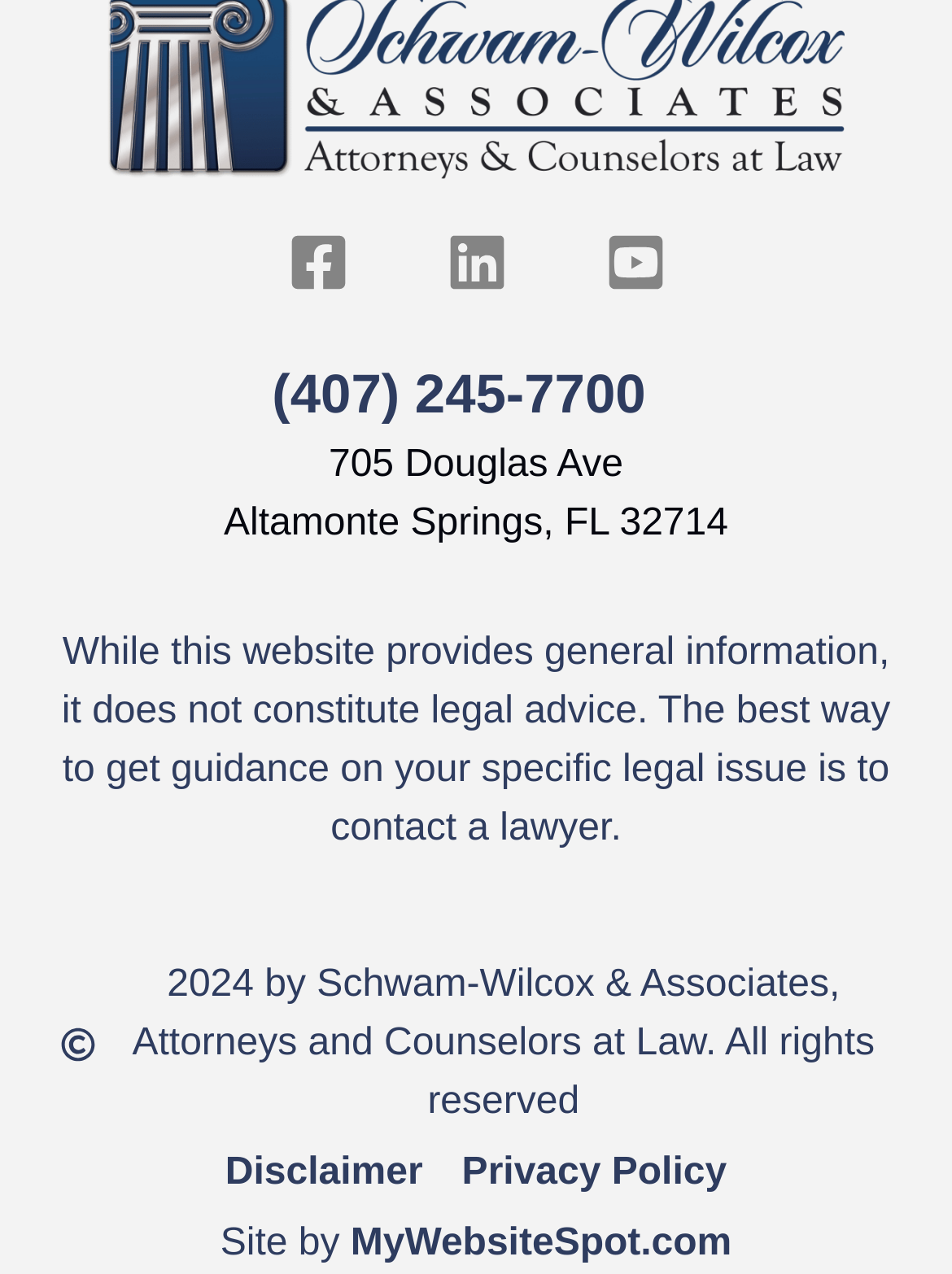Reply to the question with a brief word or phrase: What is the phone number?

(407) 245-7700